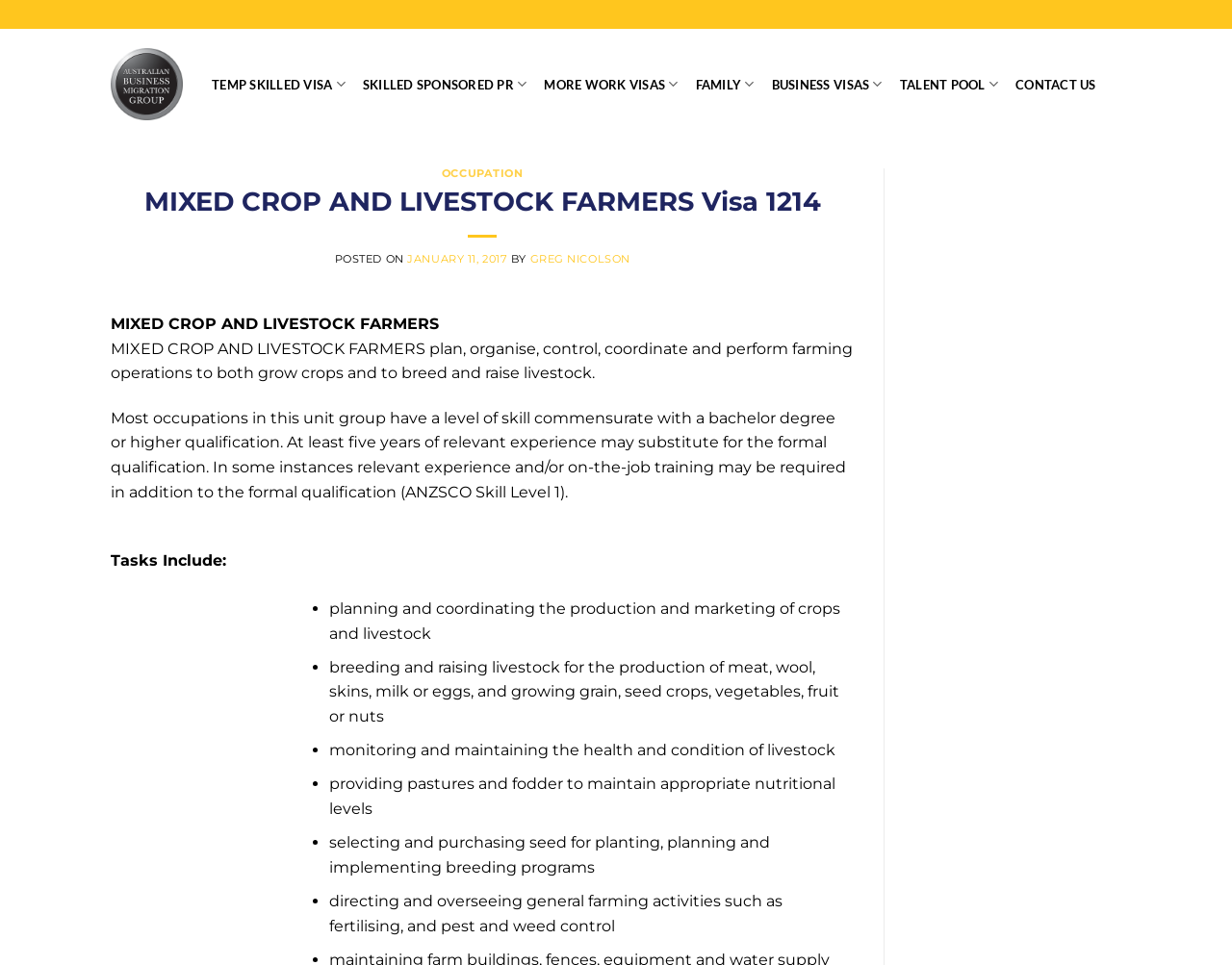Identify the bounding box coordinates of the region that needs to be clicked to carry out this instruction: "Click on the 'GREG NICOLSON' link". Provide these coordinates as four float numbers ranging from 0 to 1, i.e., [left, top, right, bottom].

[0.43, 0.261, 0.512, 0.275]